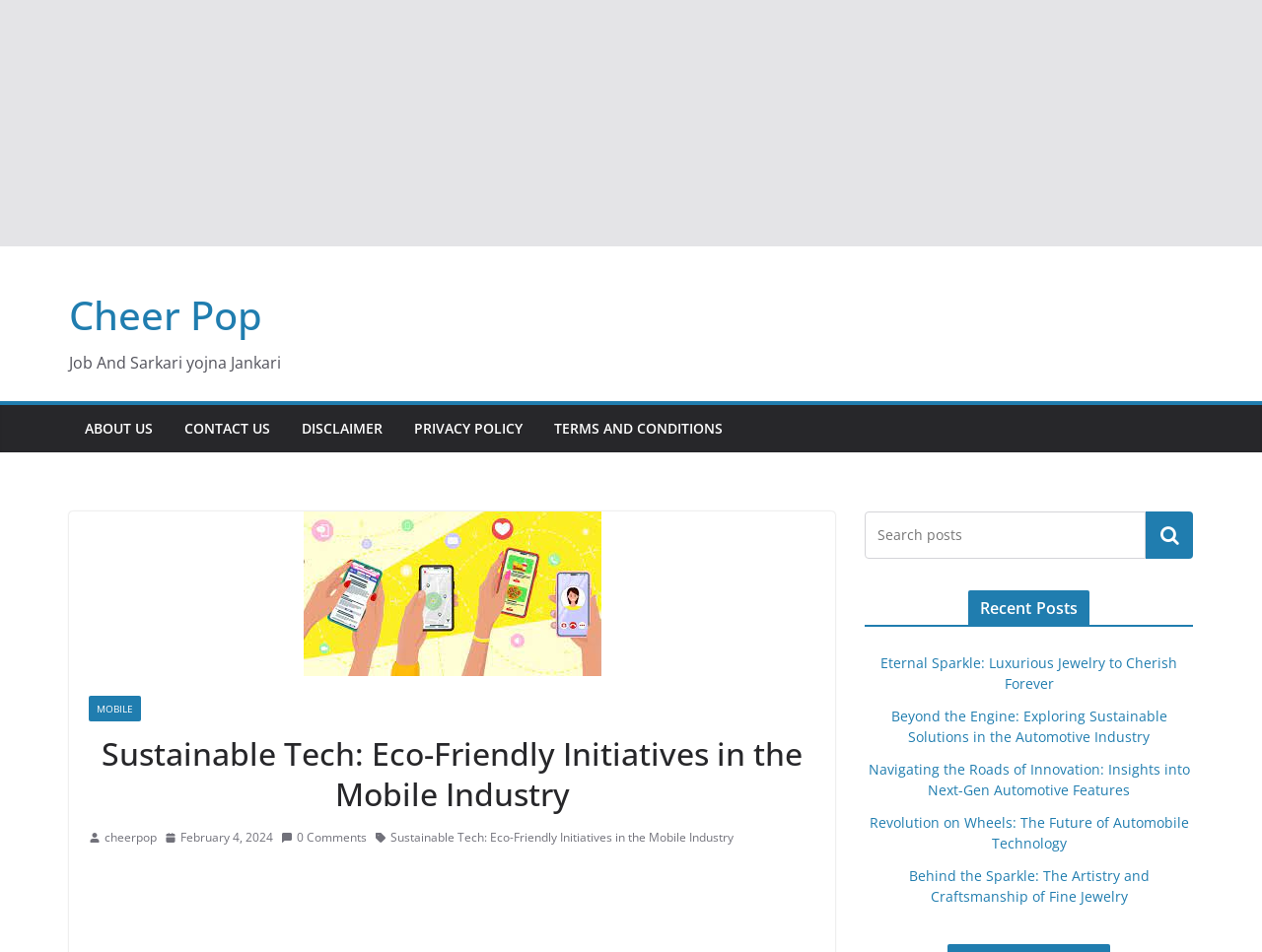Provide the bounding box coordinates of the area you need to click to execute the following instruction: "Search for something".

[0.908, 0.537, 0.945, 0.587]